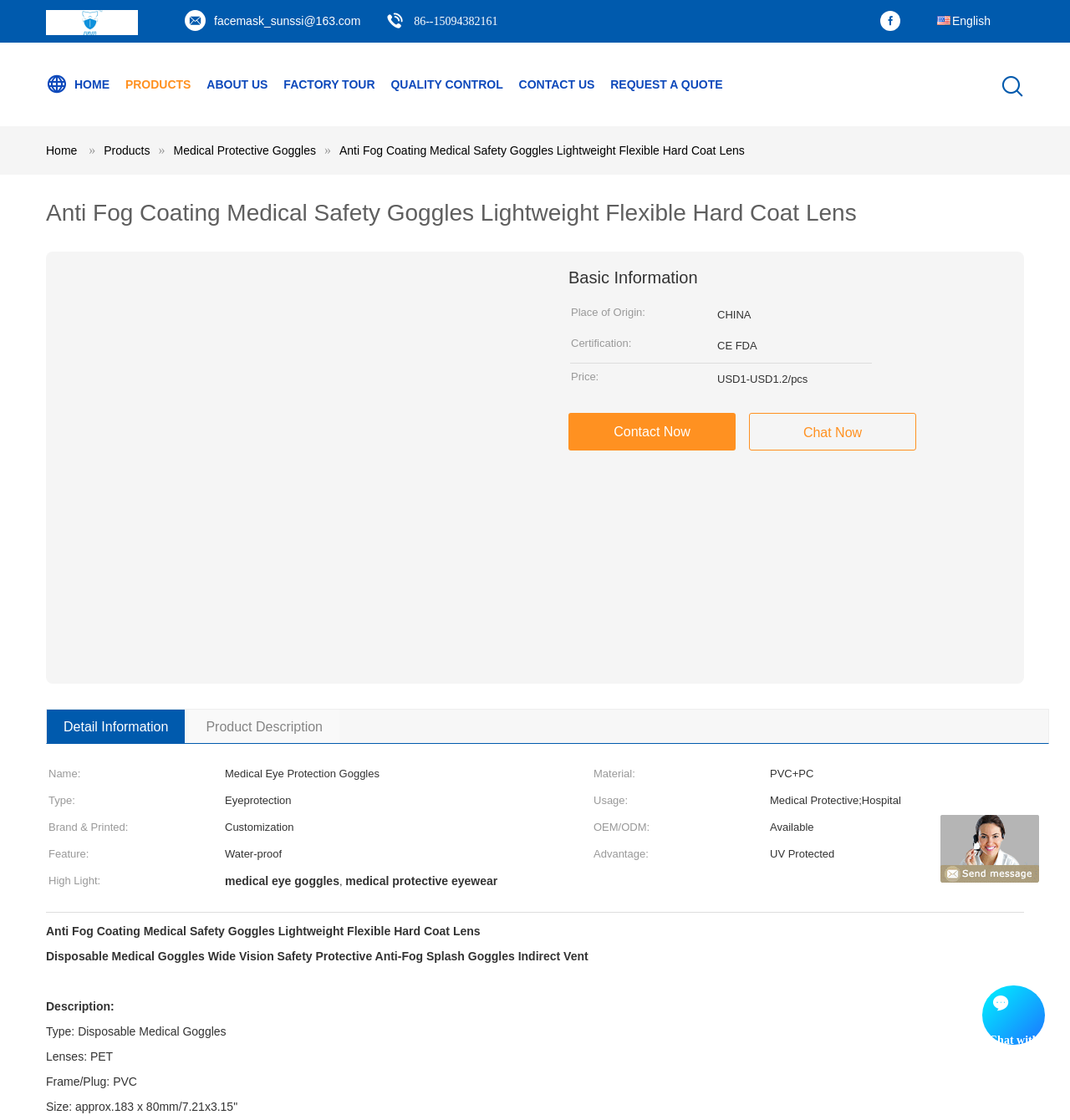Specify the bounding box coordinates for the region that must be clicked to perform the given instruction: "Click the Submit button".

[0.879, 0.728, 0.971, 0.788]